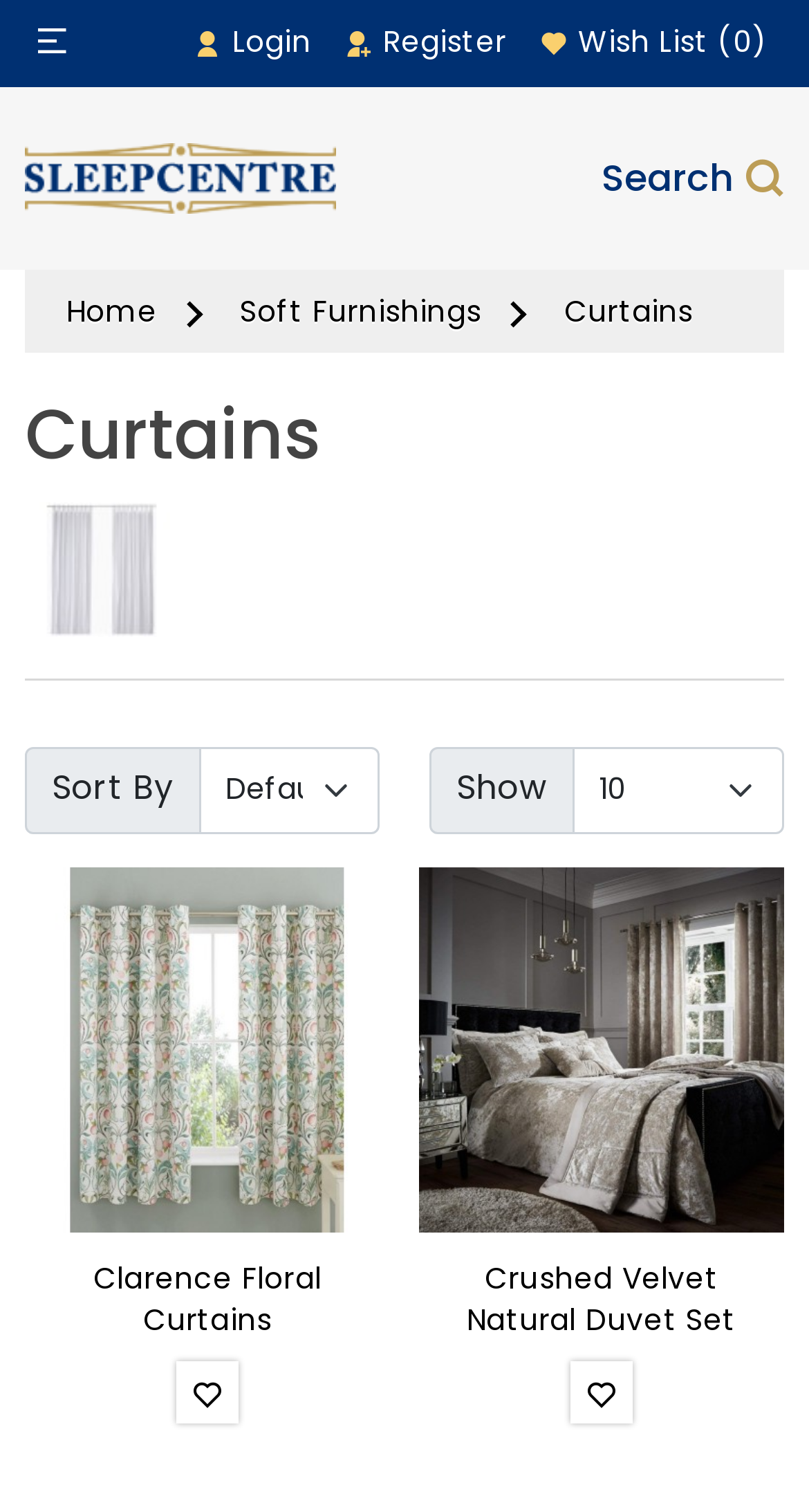Please determine the bounding box coordinates of the section I need to click to accomplish this instruction: "Search for products".

[0.744, 0.093, 0.969, 0.143]